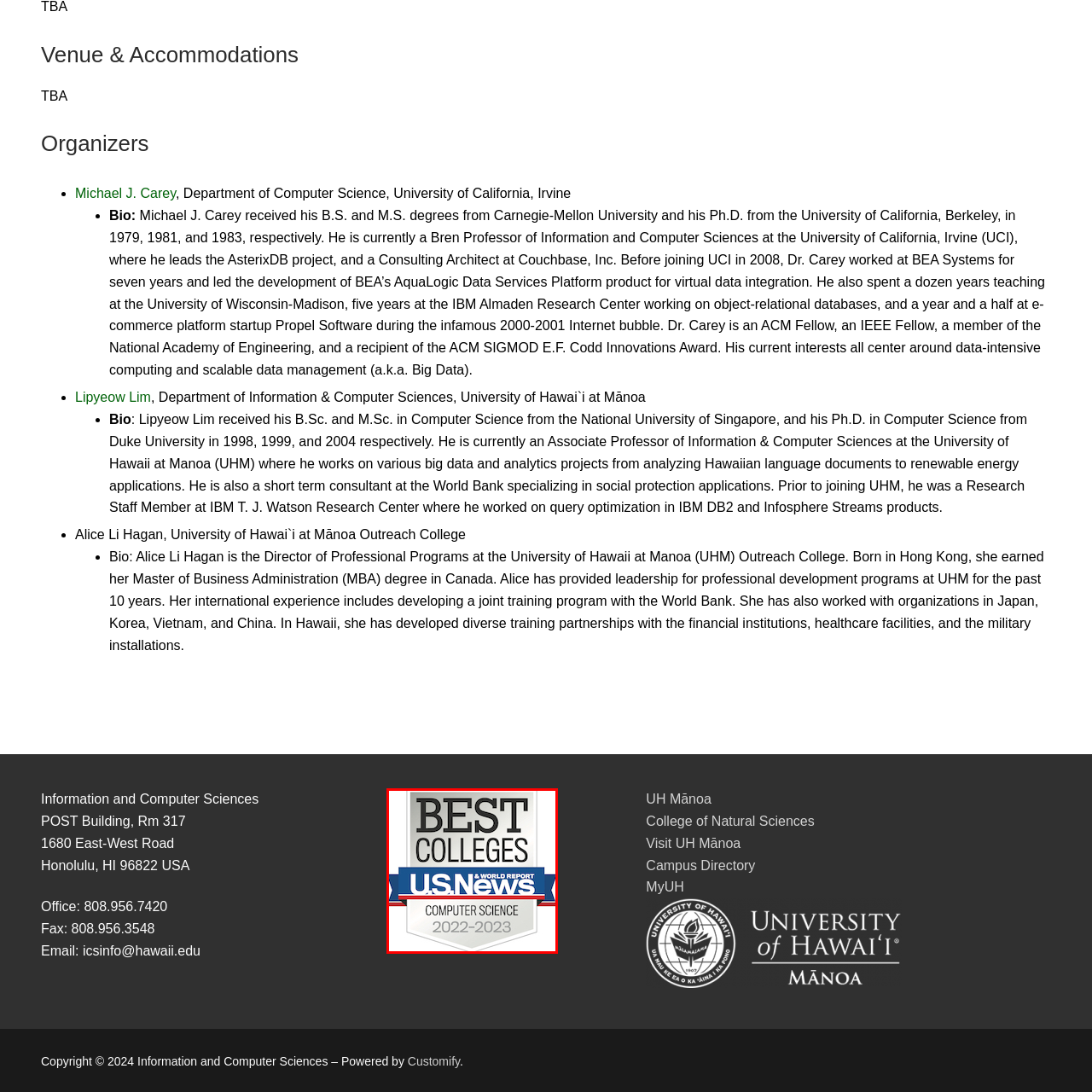What is written in bold black letters?
Assess the image contained within the red bounding box and give a detailed answer based on the visual elements present in the image.

The text 'BEST COLLEGES' is written in bold black letters at the top of the emblem, making it a prominent feature of the design.